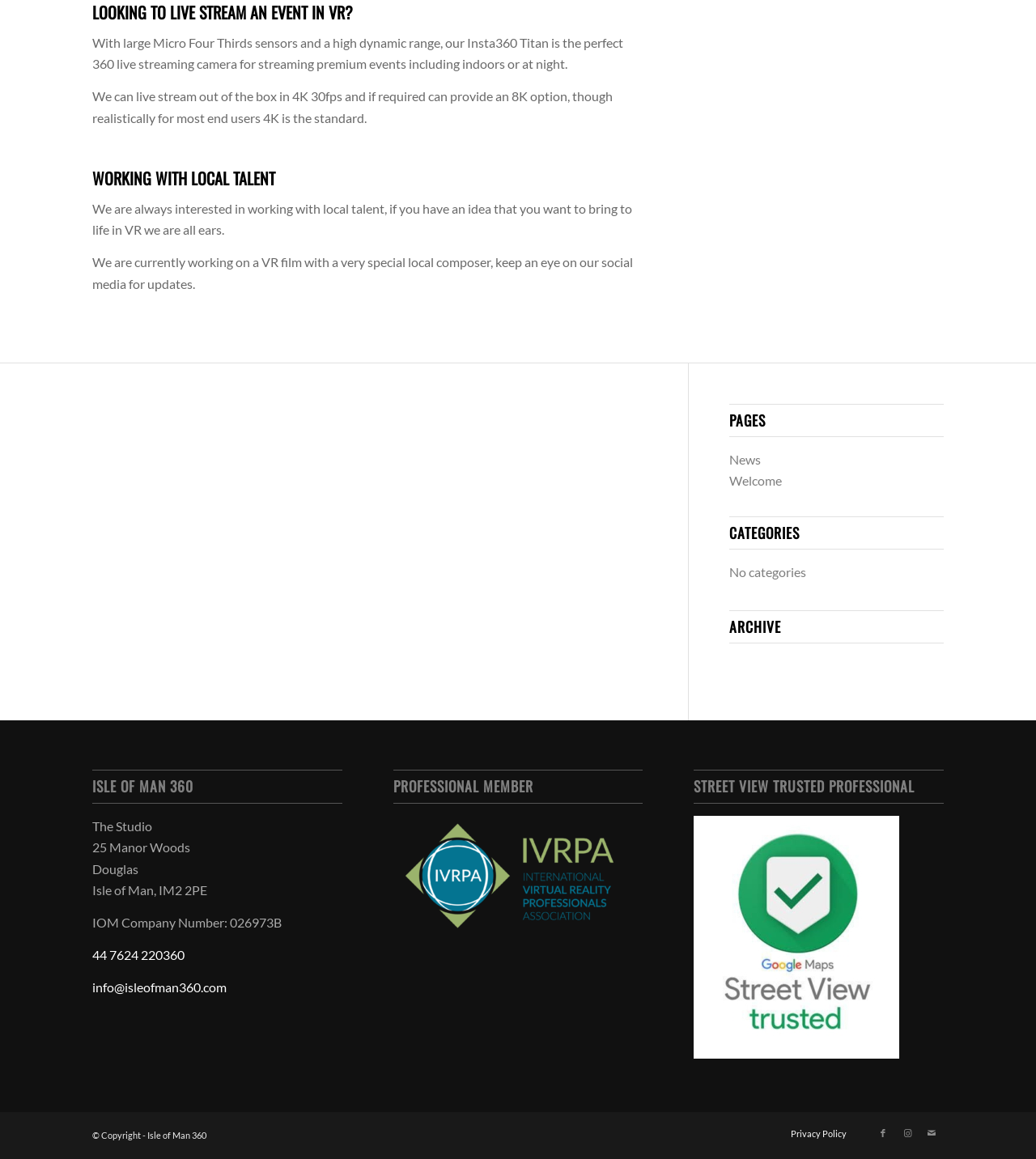Identify the bounding box coordinates of the region that should be clicked to execute the following instruction: "Click on 'Link to Facebook'".

[0.841, 0.967, 0.864, 0.988]